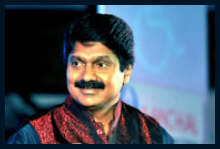Explain what is happening in the image with as much detail as possible.

The image features G. Venugopal, a celebrated playback singer known for his contributions to contemporary Malayalam music. He is captured in a moment of engagement, showcasing his distinctive style that often blends traditional elements with modern sounds. In the background, subtle hints of an event ambiance can be seen, reflecting his active participation in various musical and charitable initiatives.

G. Venugopal has made a significant impact on the music landscape with his emotive renditions and has actively contributed to the community through initiatives like "Sasneham G Venugopal," a charity aimed at teaching art and craft to children in need. His role as a Goodwill Ambassador for dyslexia awareness and his involvement in various humanitarian efforts further illustrate his commitment to social causes alongside his musical career. The image captures not just a musician, but a man deeply ingrained in the cultural and social fabric of his community.